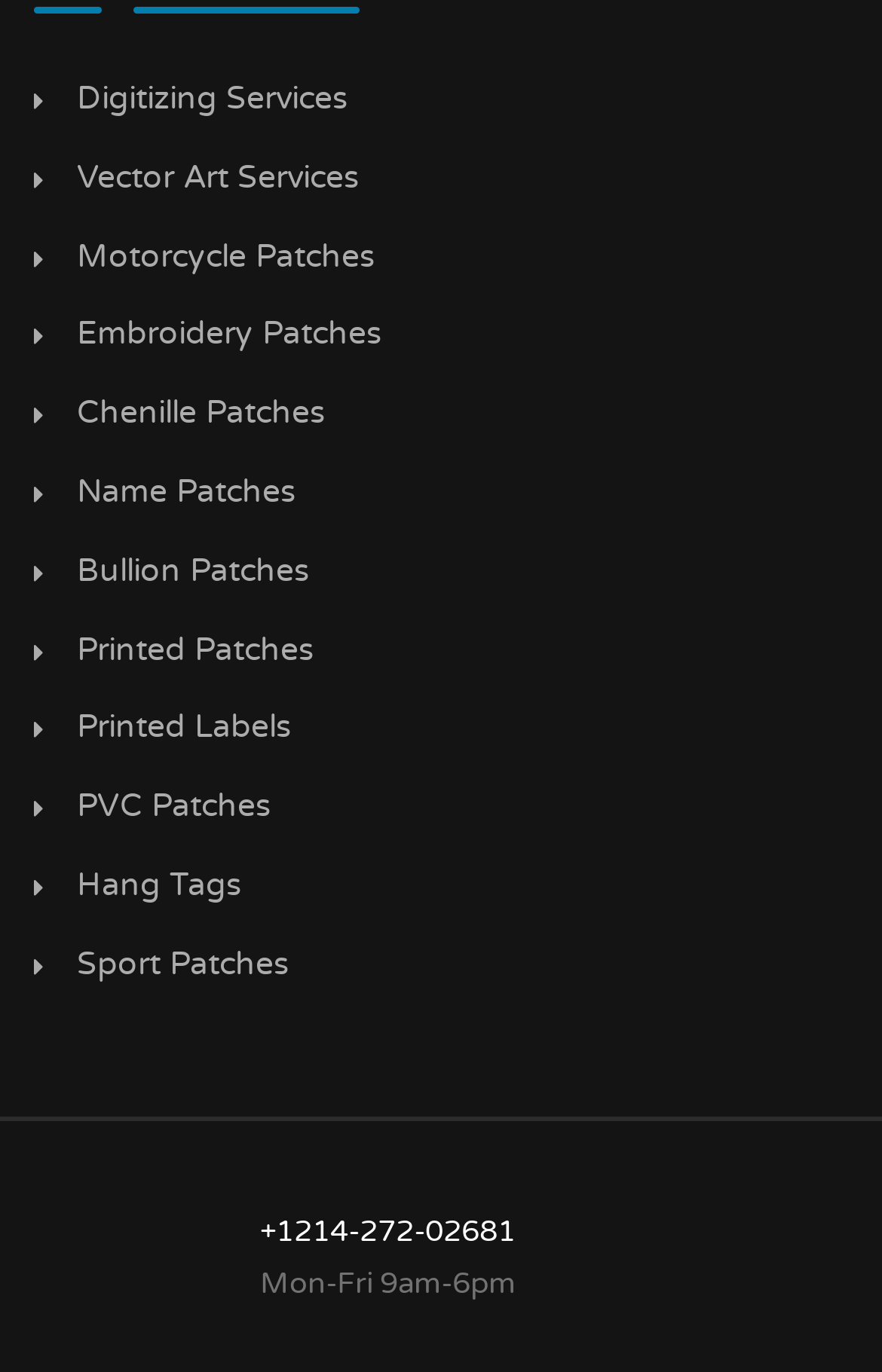Using the elements shown in the image, answer the question comprehensively: What are the business hours?

The business hours are mentioned on the webpage as 'Mon-Fri 9am-6pm', which is located below the phone number.